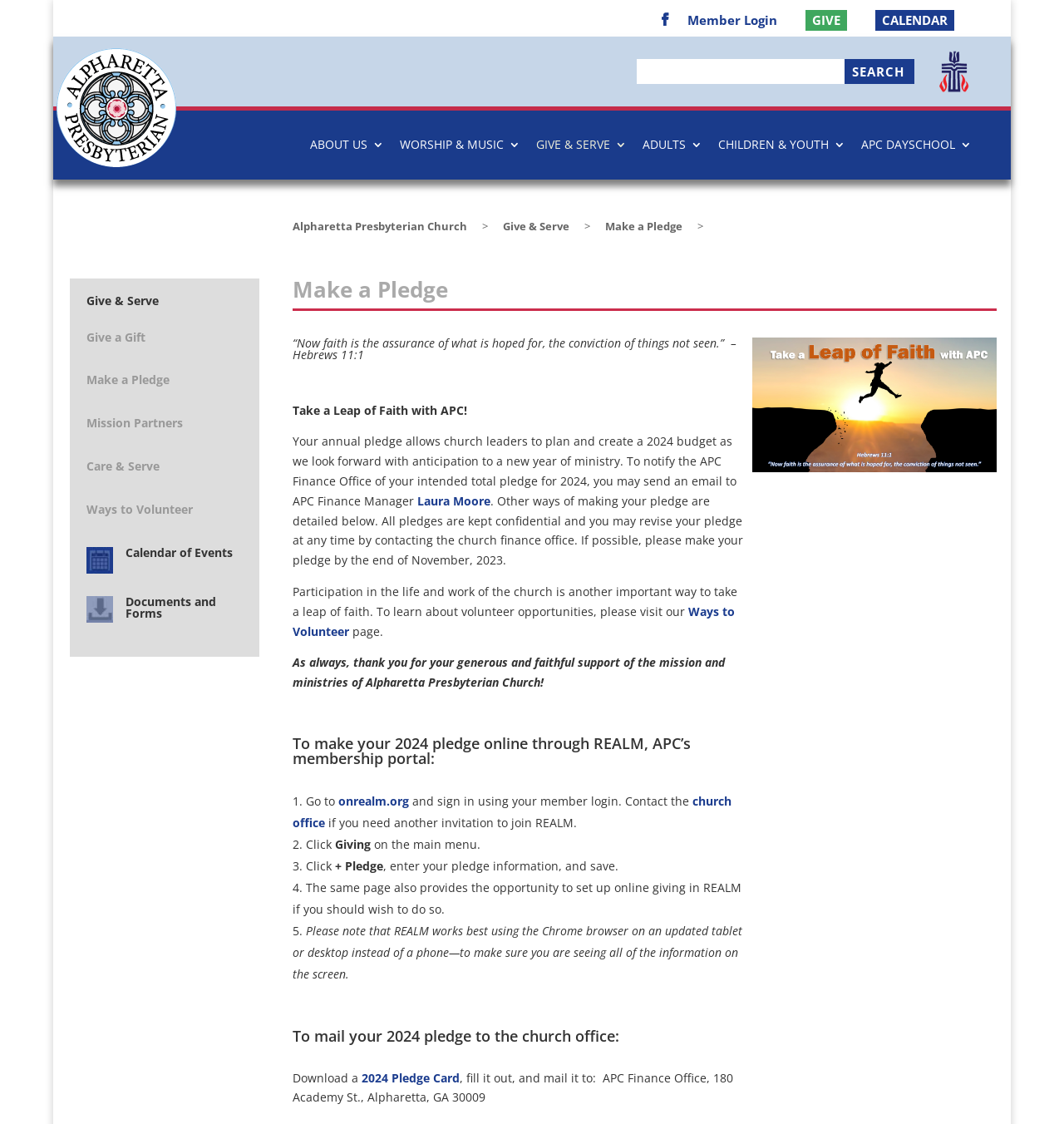Determine the main headline from the webpage and extract its text.

Make a Pledge